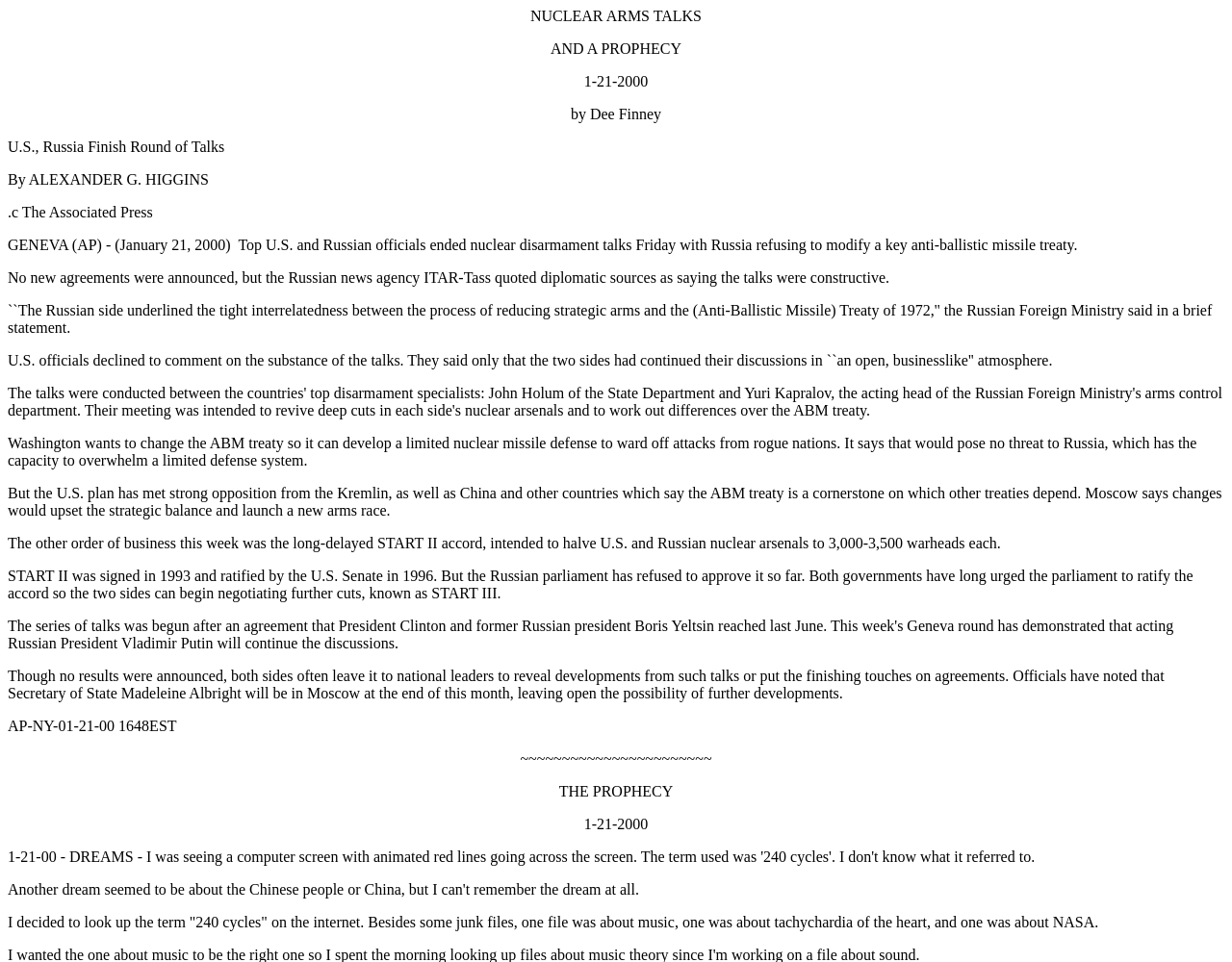Respond to the question below with a single word or phrase: What is the topic of the article?

Nuclear disarmament talks